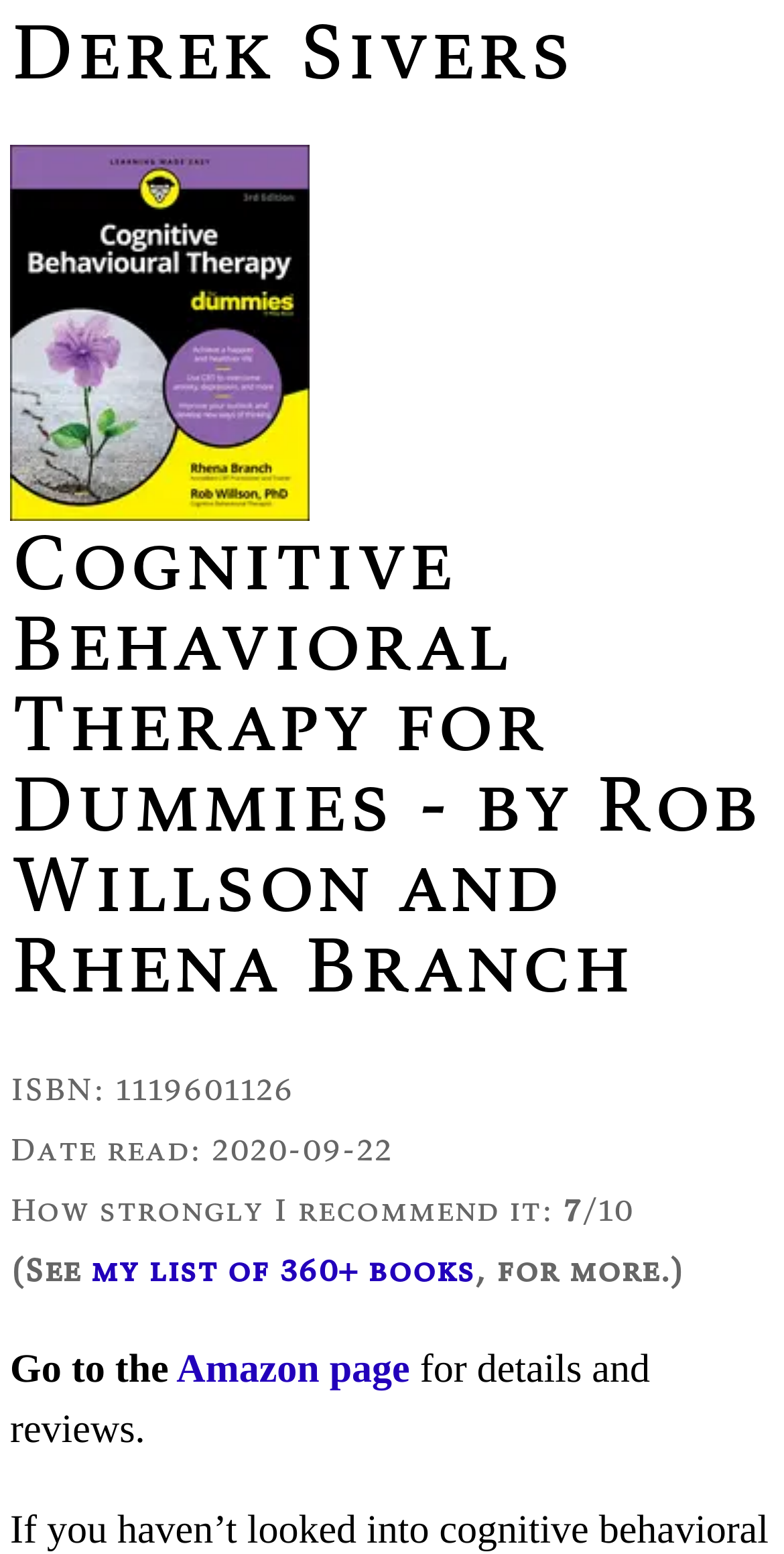Using the elements shown in the image, answer the question comprehensively: What is the ISBN of the book?

The ISBN of the book can be found in the static text element which contains the text 'ISBN: 1119601126'. This element is located below the header element and provides the ISBN of the book.